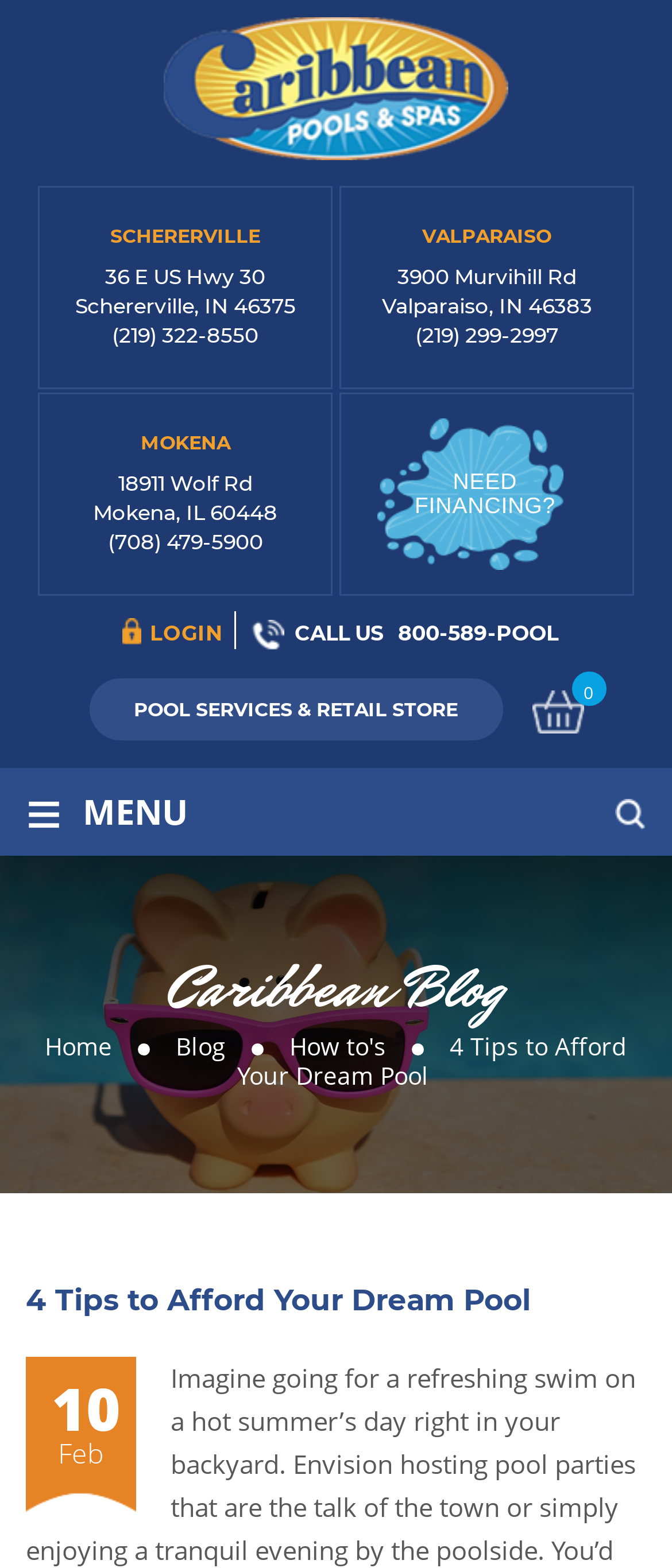Determine the heading of the webpage and extract its text content.

4 Tips to Afford Your Dream Pool 